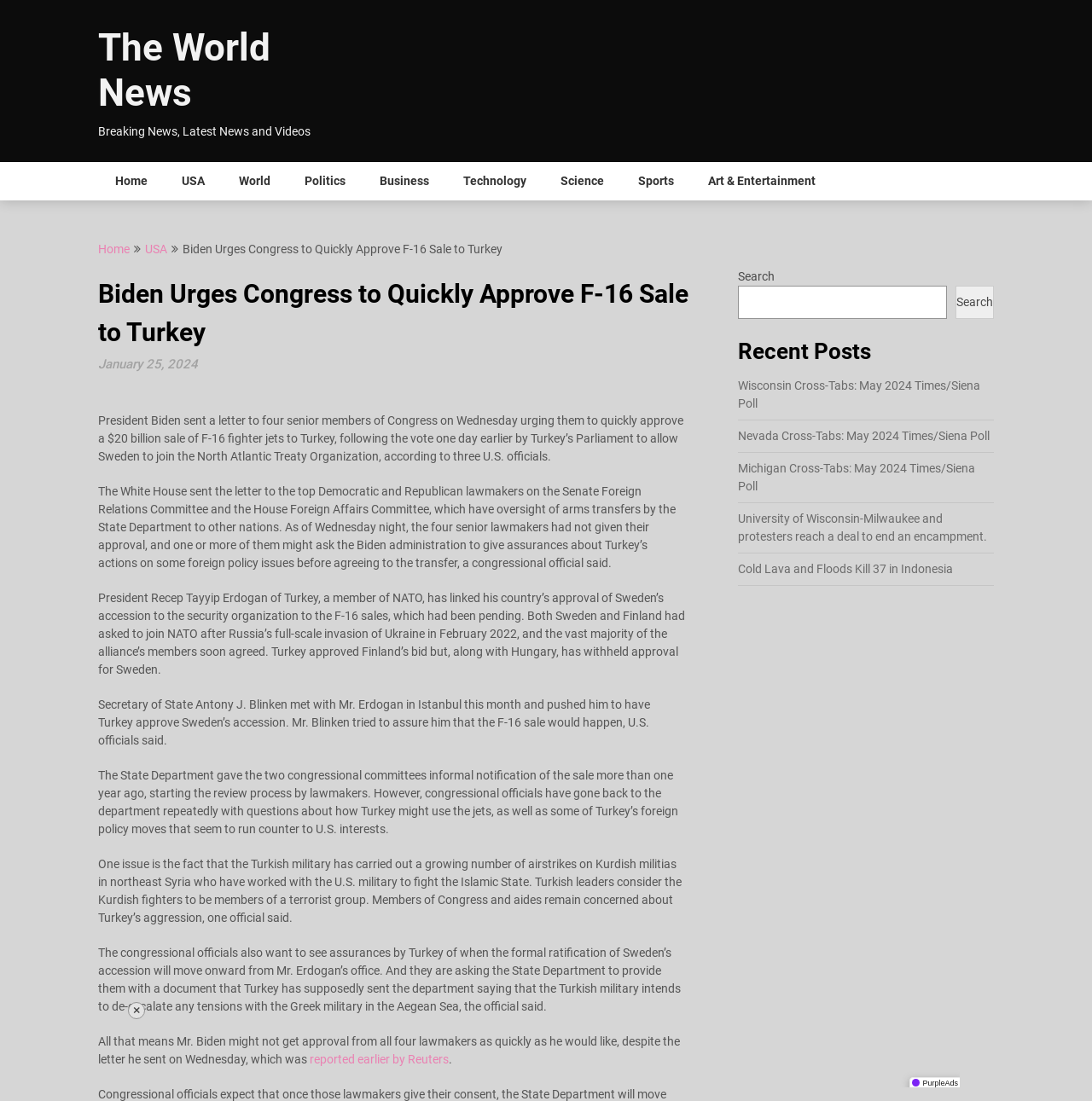Locate the bounding box coordinates of the element that needs to be clicked to carry out the instruction: "Click on the 'Home' link". The coordinates should be given as four float numbers ranging from 0 to 1, i.e., [left, top, right, bottom].

[0.09, 0.147, 0.151, 0.182]